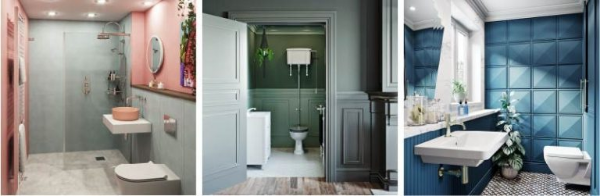What type of ambiance is created in the center bathroom?
Refer to the image and answer the question using a single word or phrase.

Serene